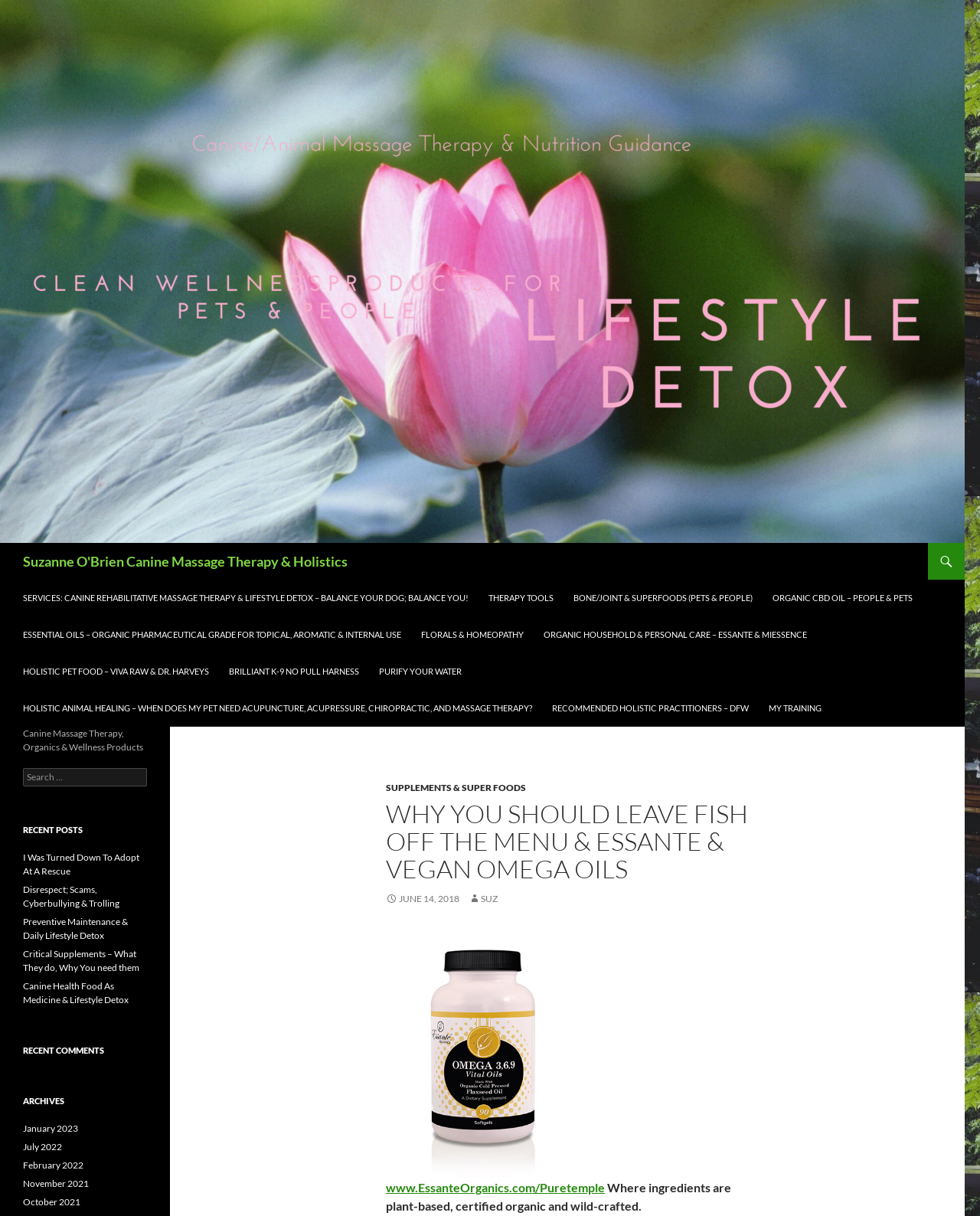Locate the bounding box coordinates of the region to be clicked to comply with the following instruction: "Search for something". The coordinates must be four float numbers between 0 and 1, in the form [left, top, right, bottom].

[0.023, 0.632, 0.15, 0.647]